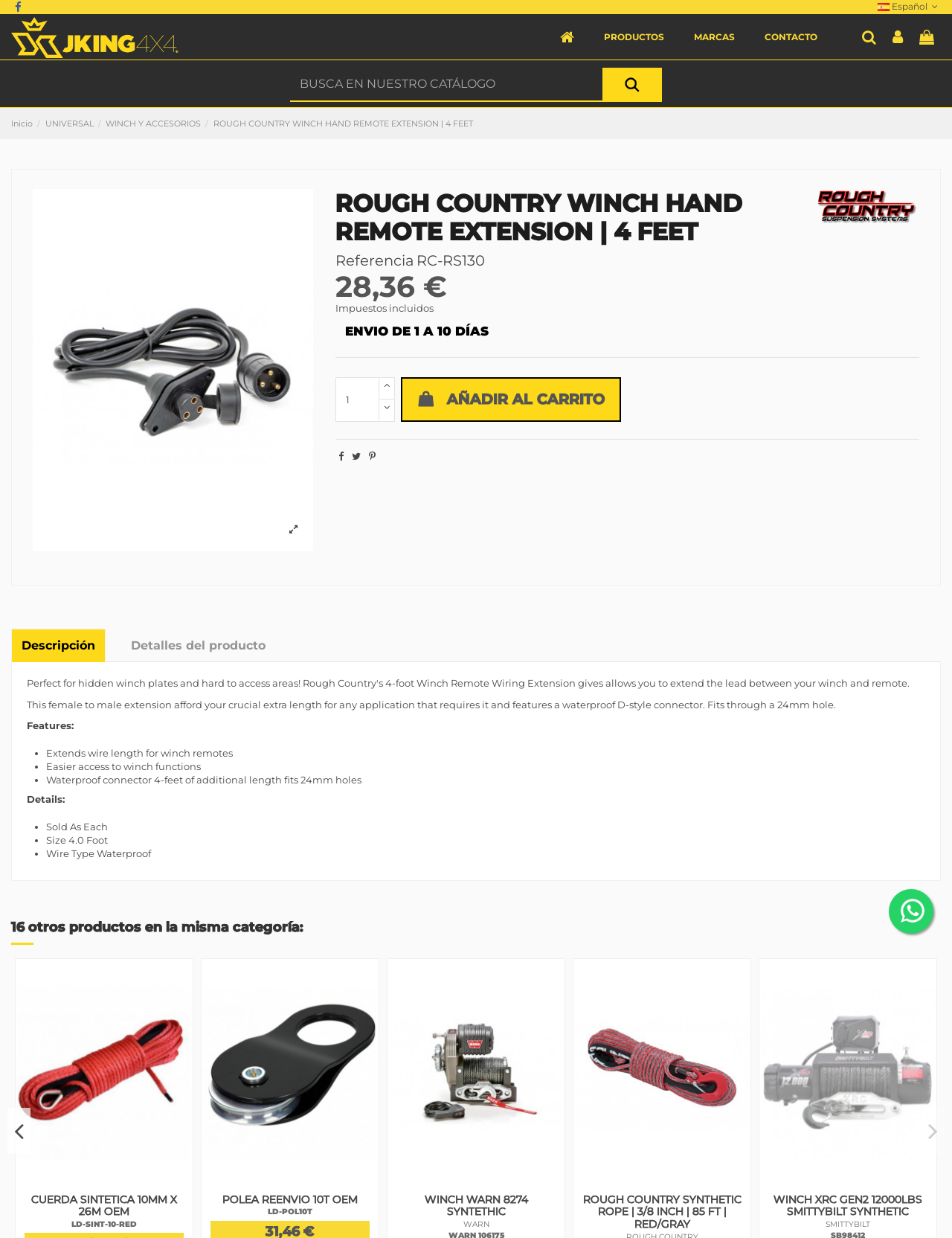Can you pinpoint the bounding box coordinates for the clickable element required for this instruction: "Add to cart"? The coordinates should be four float numbers between 0 and 1, i.e., [left, top, right, bottom].

[0.421, 0.305, 0.652, 0.34]